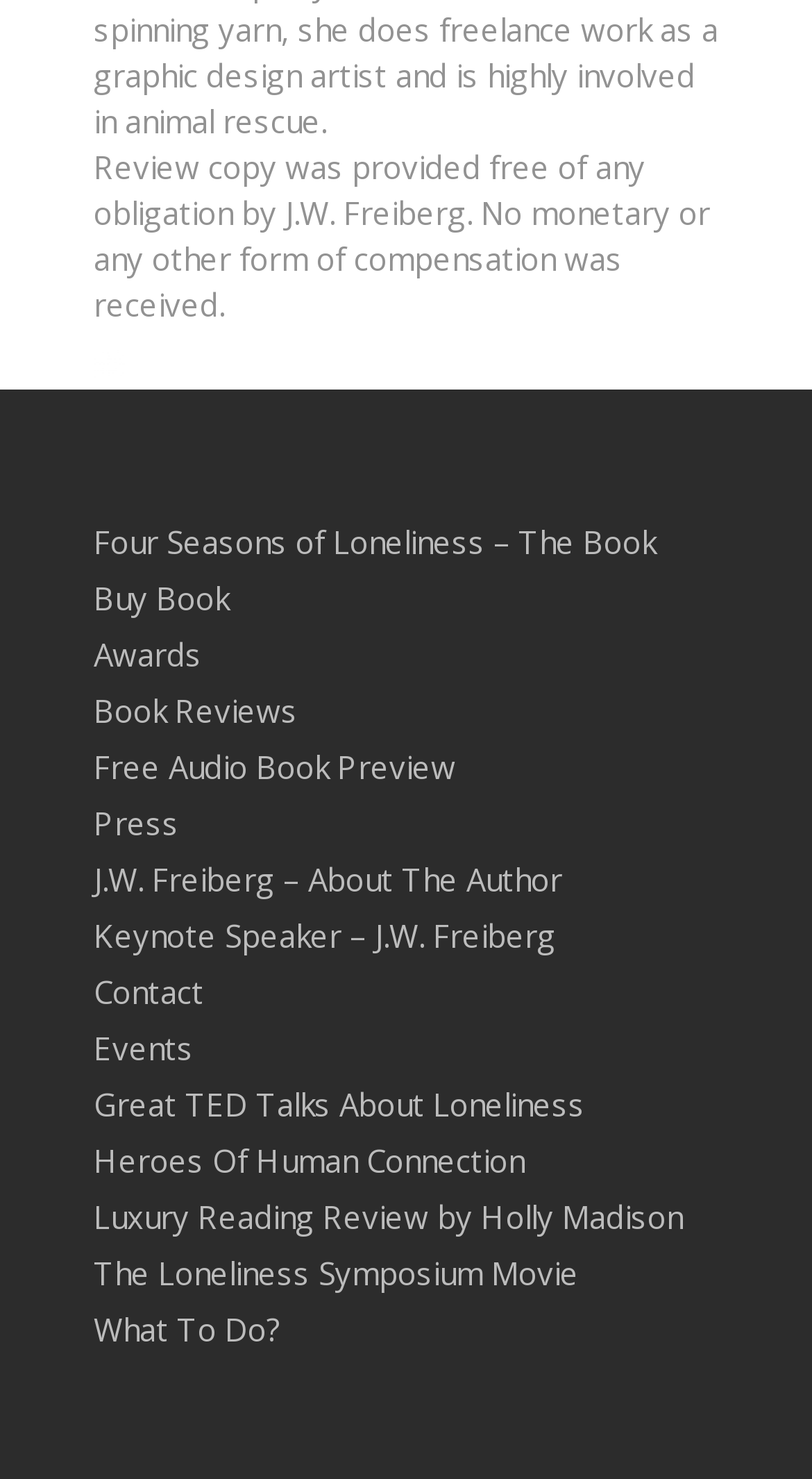Find the bounding box coordinates for the area that must be clicked to perform this action: "Click on the 'Four Seasons of Loneliness – The Book' link".

[0.115, 0.348, 0.885, 0.386]